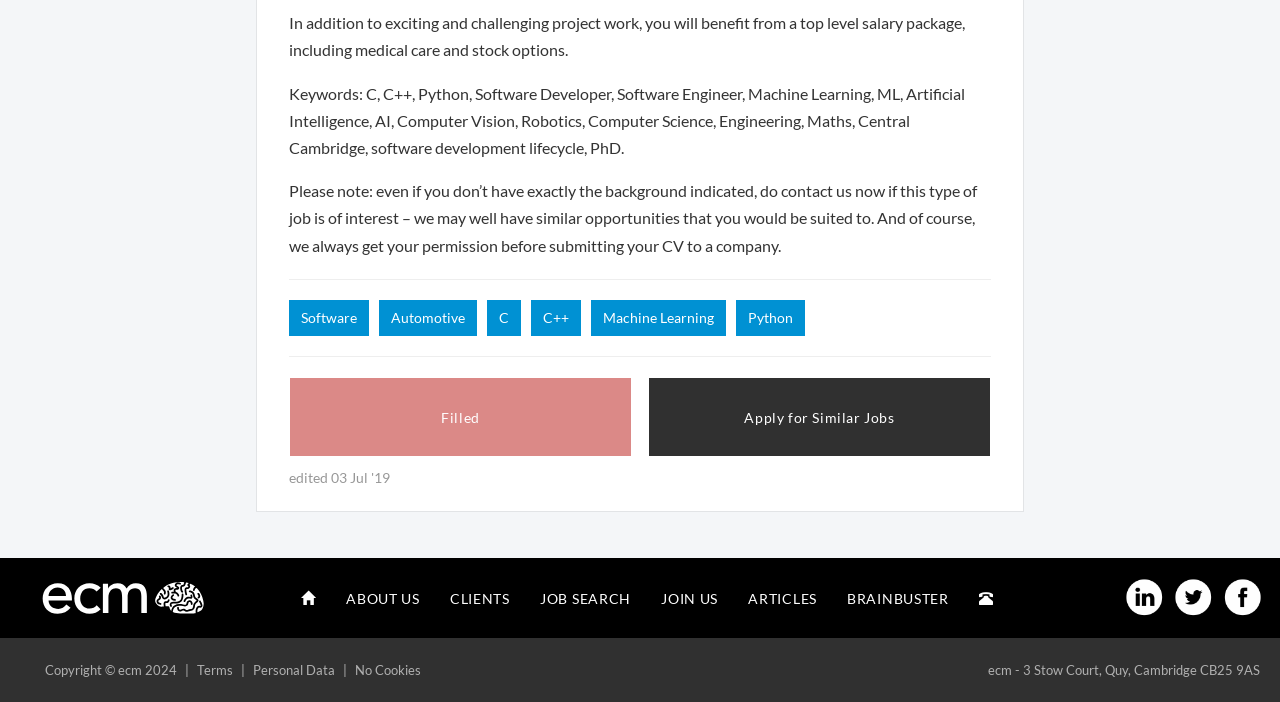Please indicate the bounding box coordinates of the element's region to be clicked to achieve the instruction: "Click on the 'Software' link". Provide the coordinates as four float numbers between 0 and 1, i.e., [left, top, right, bottom].

[0.226, 0.427, 0.288, 0.478]